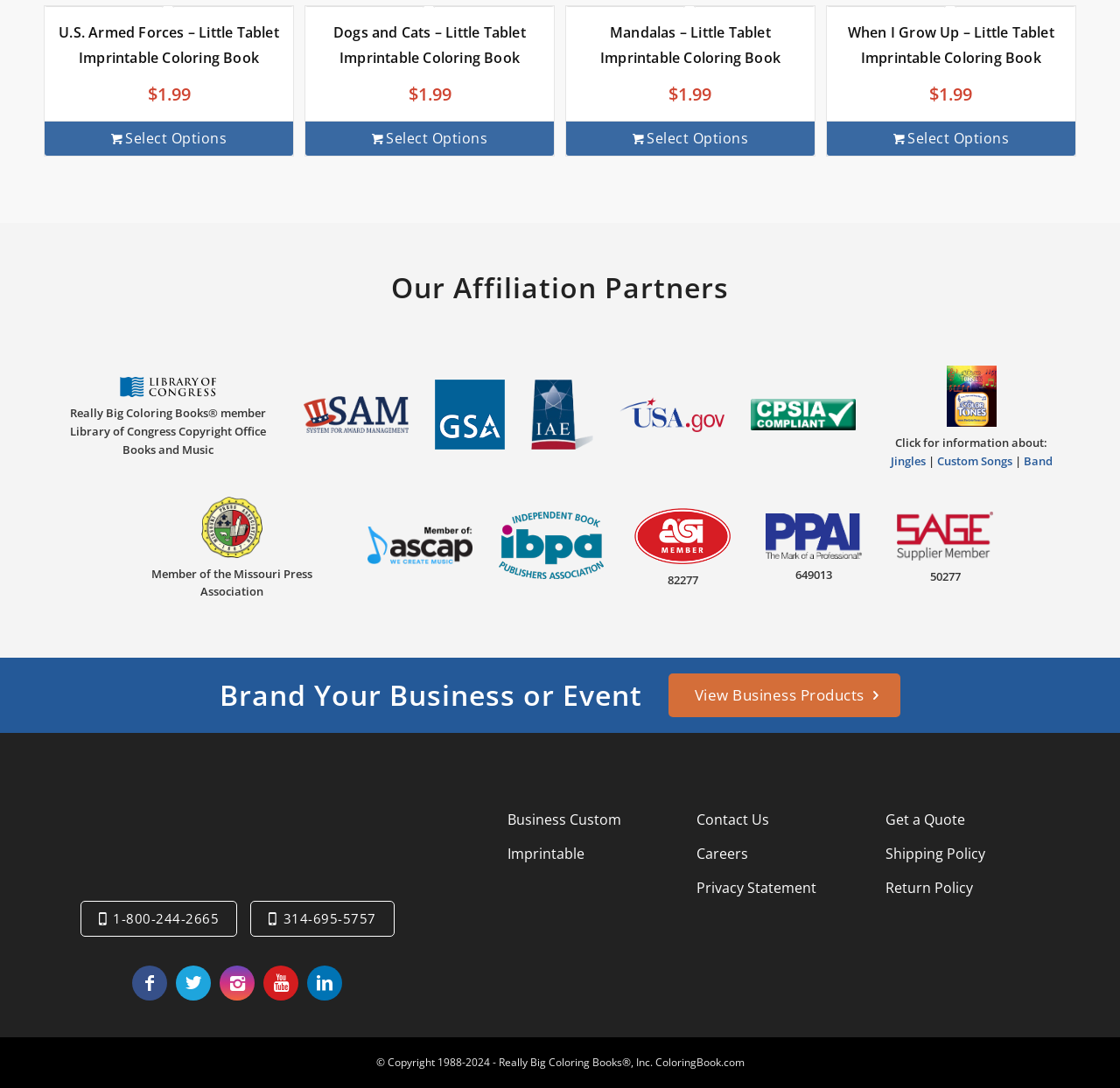Please identify the bounding box coordinates of the element I need to click to follow this instruction: "Add 'U.S. Armed Forces – Little Tablet Imprintable Coloring Book' to cart".

[0.04, 0.111, 0.262, 0.144]